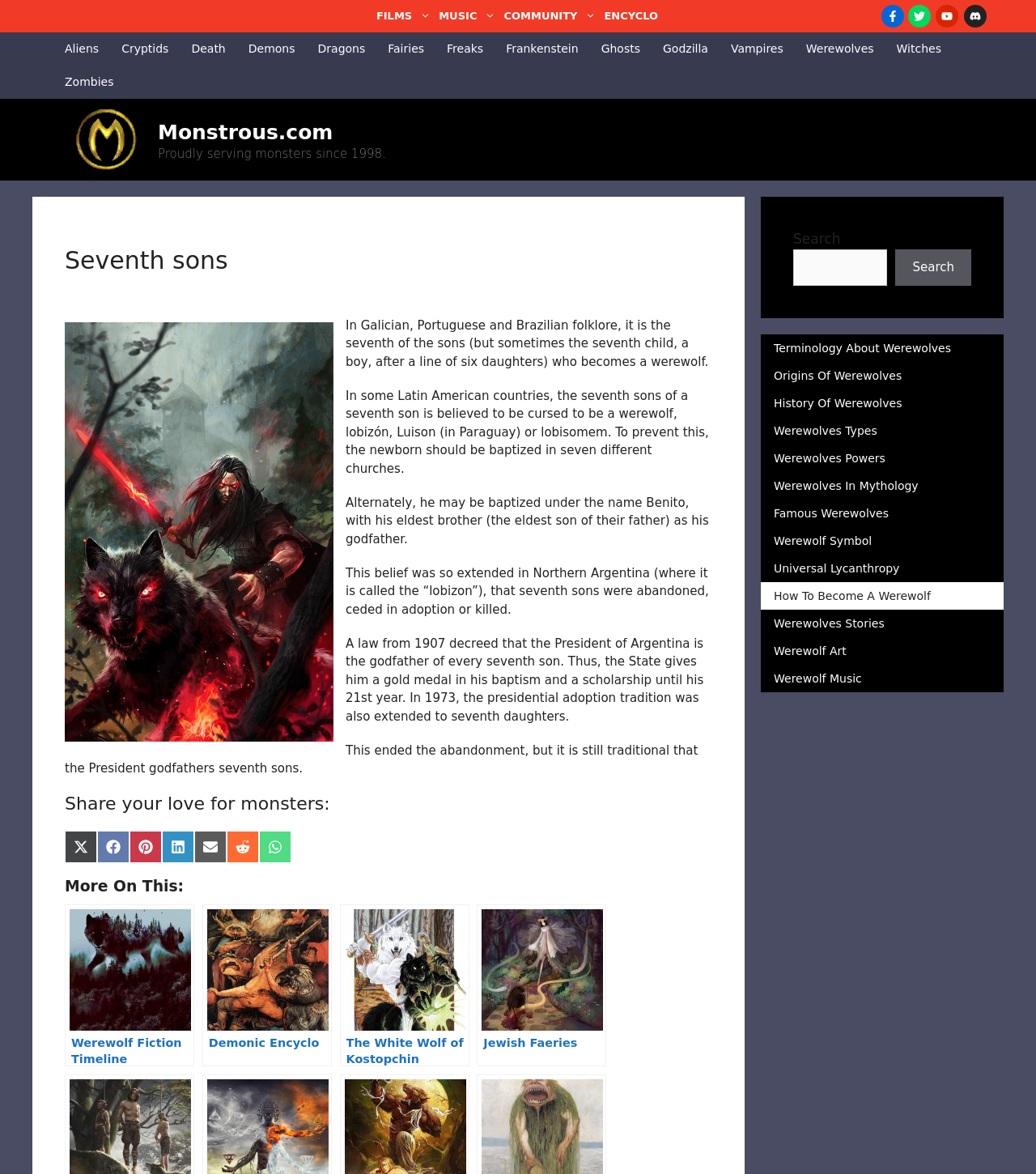Identify the bounding box coordinates of the clickable region necessary to fulfill the following instruction: "Share on Twitter". The bounding box coordinates should be four float numbers between 0 and 1, i.e., [left, top, right, bottom].

[0.062, 0.708, 0.094, 0.735]